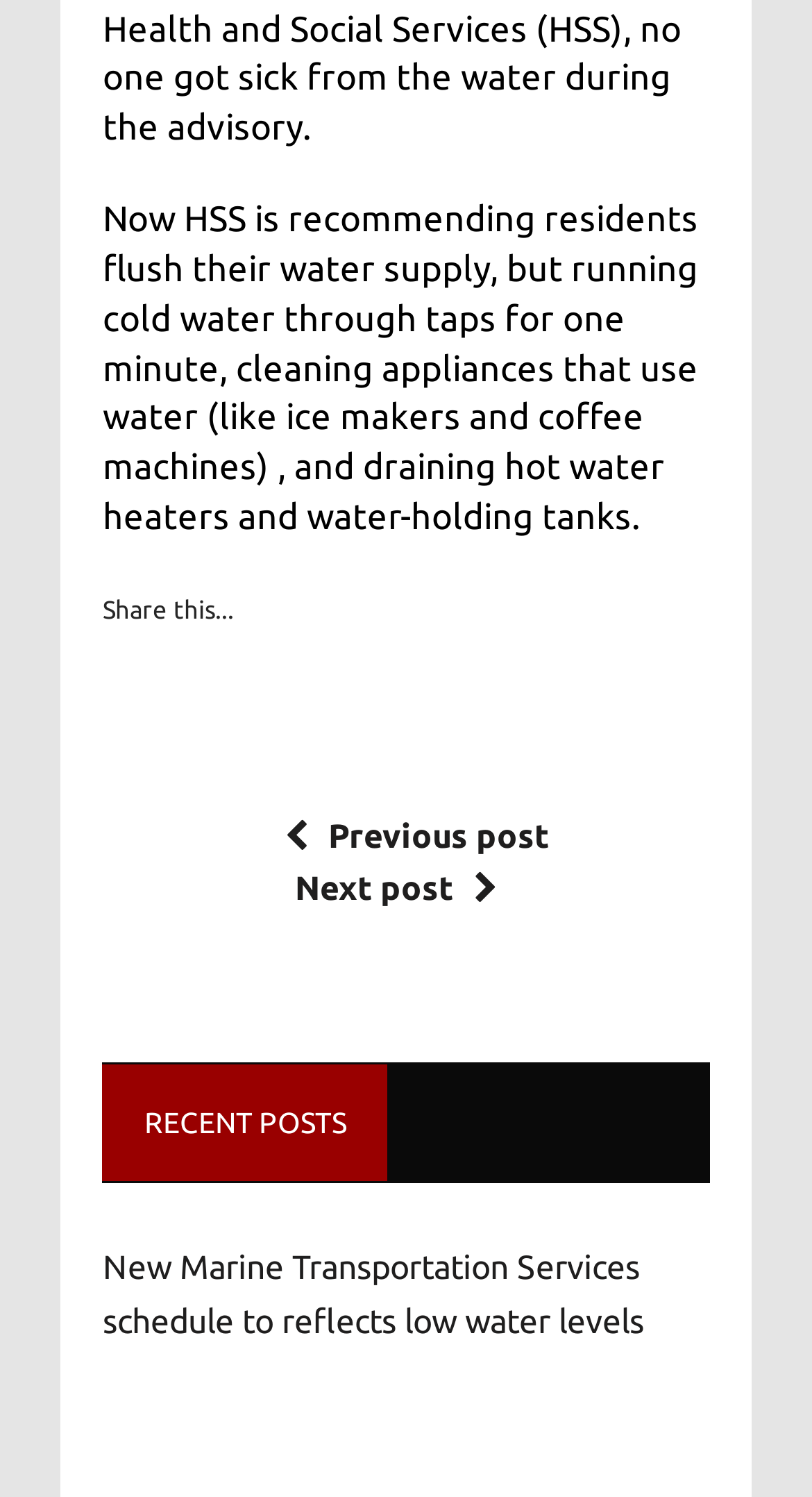Extract the bounding box coordinates for the UI element described by the text: "parent_node: Share this...". The coordinates should be in the form of [left, top, right, bottom] with values between 0 and 1.

[0.488, 0.441, 0.608, 0.459]